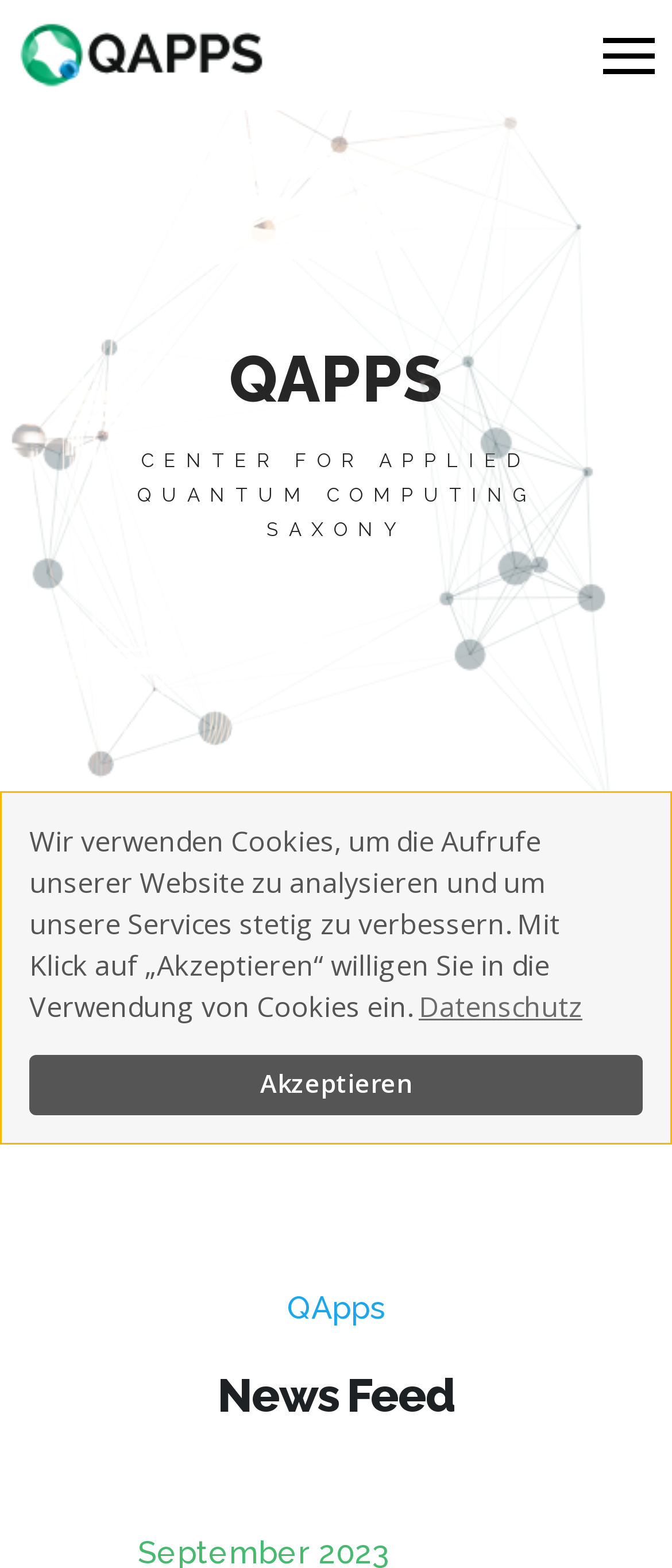Answer the following in one word or a short phrase: 
How many links are on the page?

3